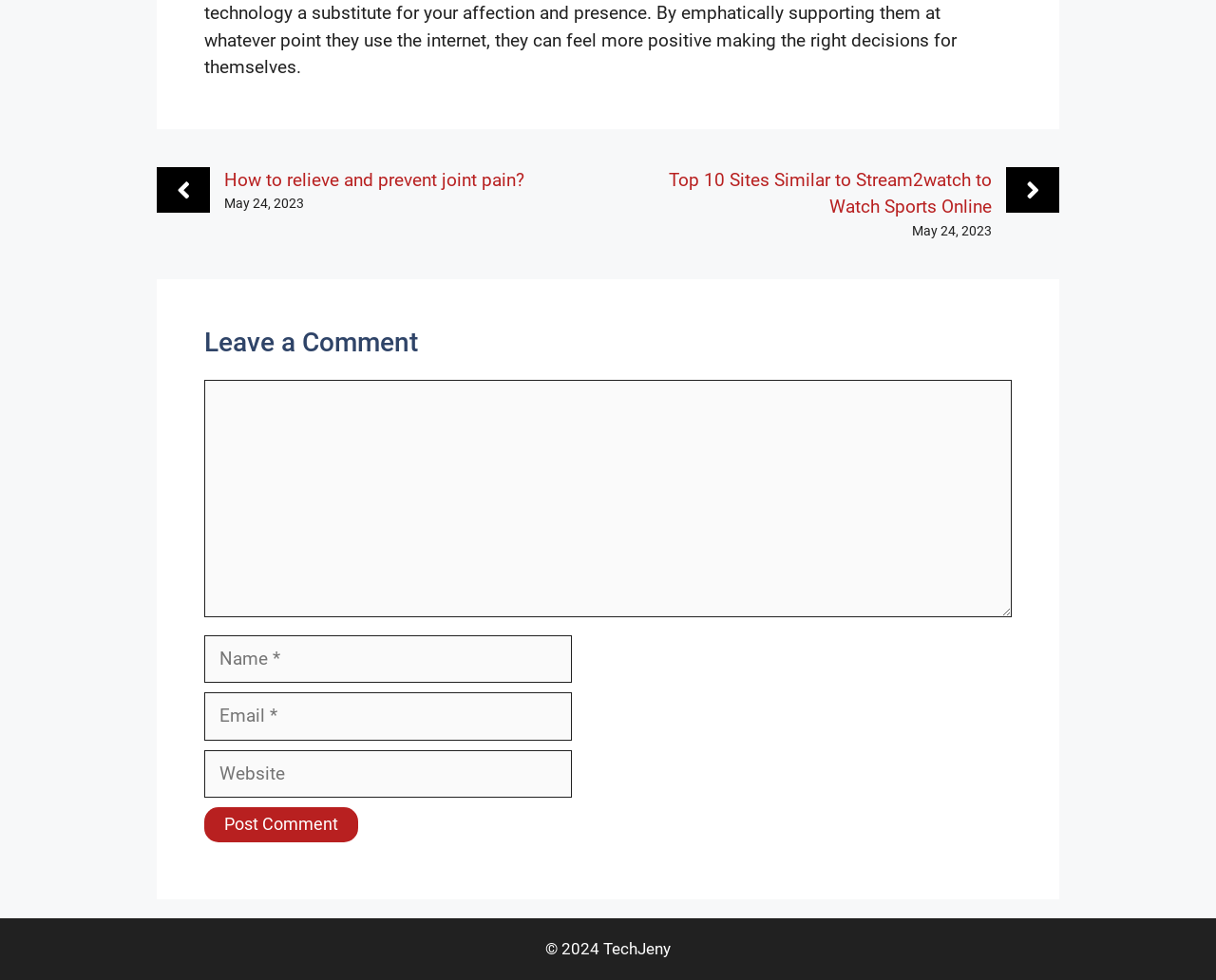Locate the bounding box coordinates for the element described below: "parent_node: Comment name="url" placeholder="Website"". The coordinates must be four float values between 0 and 1, formatted as [left, top, right, bottom].

[0.168, 0.765, 0.47, 0.814]